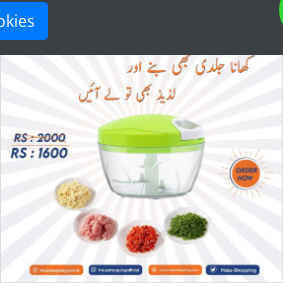What is the color of the lid of the Speedy Chopper Cutter?
Provide a short answer using one word or a brief phrase based on the image.

Green